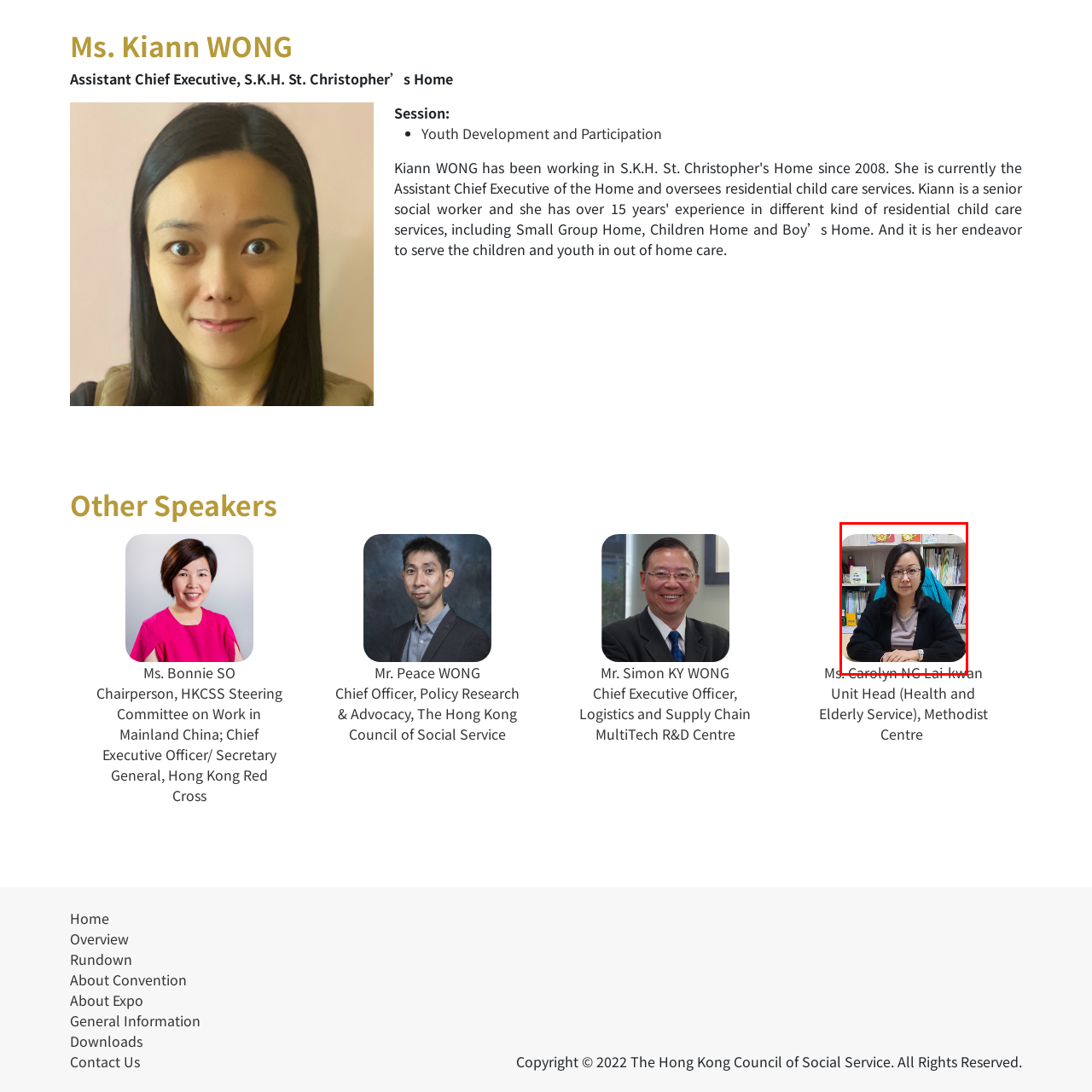Describe extensively the contents of the image within the red-bordered area.

The image features Ms. Carolyn NG Lai-kwan, who is seated in her office environment. She has a pleasant expression and is looking directly at the camera. Ms. Carolyn is dressed in a casual yet professional outfit, with a black cardigan over a light-colored top. Her hair is dark and slightly wavy, framing her face. 

In the background, there are various organizational materials visible on her desk and shelves, including folders that suggest a well-organized workspace. Ms. Carolyn plays a vital role as the Unit Head for Health and Elderly Service at the Methodist Centre, showcasing her commitment to community services. This image captures her professionalism and approachability, key traits for her position in social service leadership.